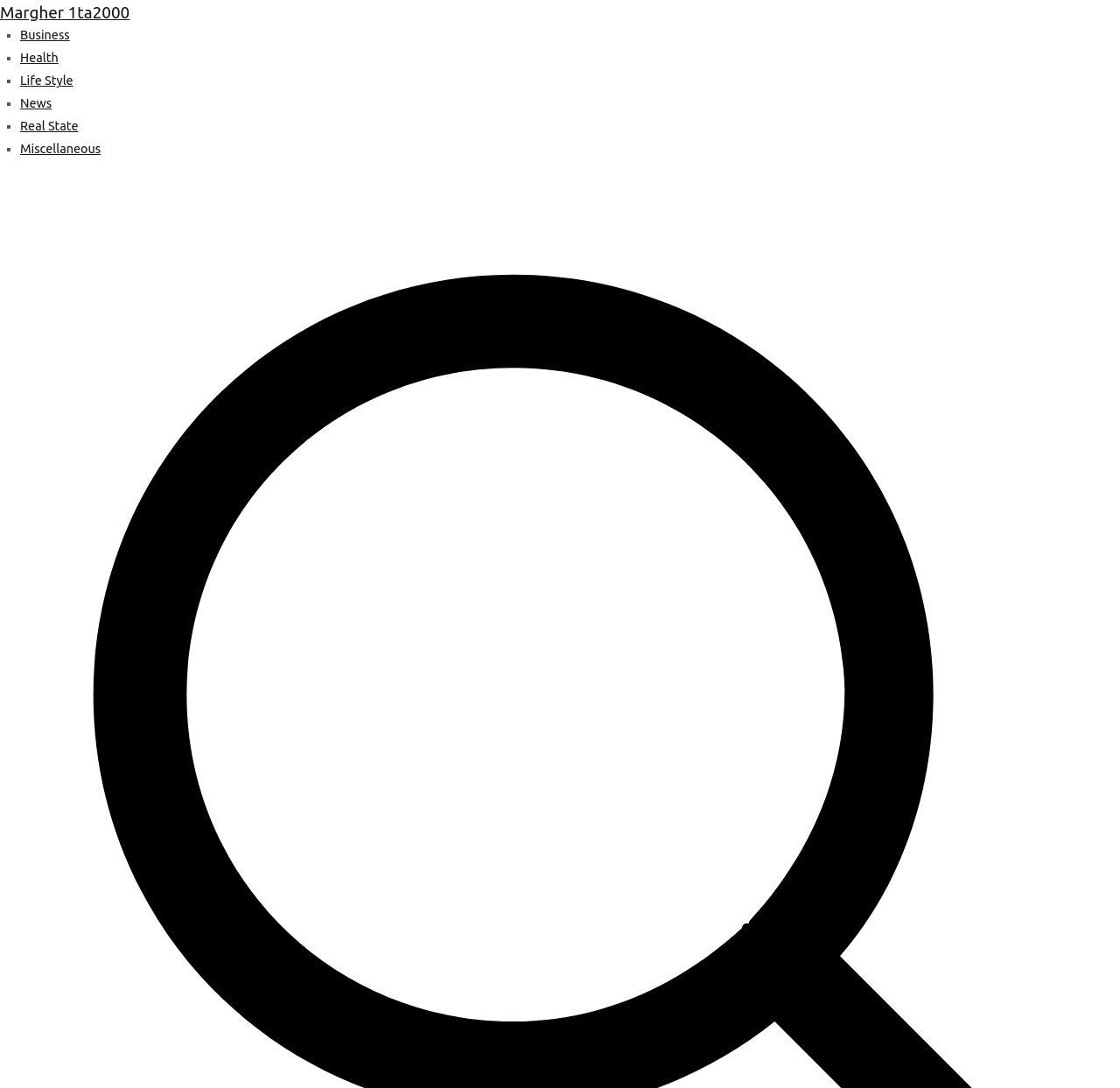What is the first category listed?
We need a detailed and exhaustive answer to the question. Please elaborate.

The first link on the webpage is 'Business', which is preceded by a list marker '■'. This suggests that Business is the first category listed.